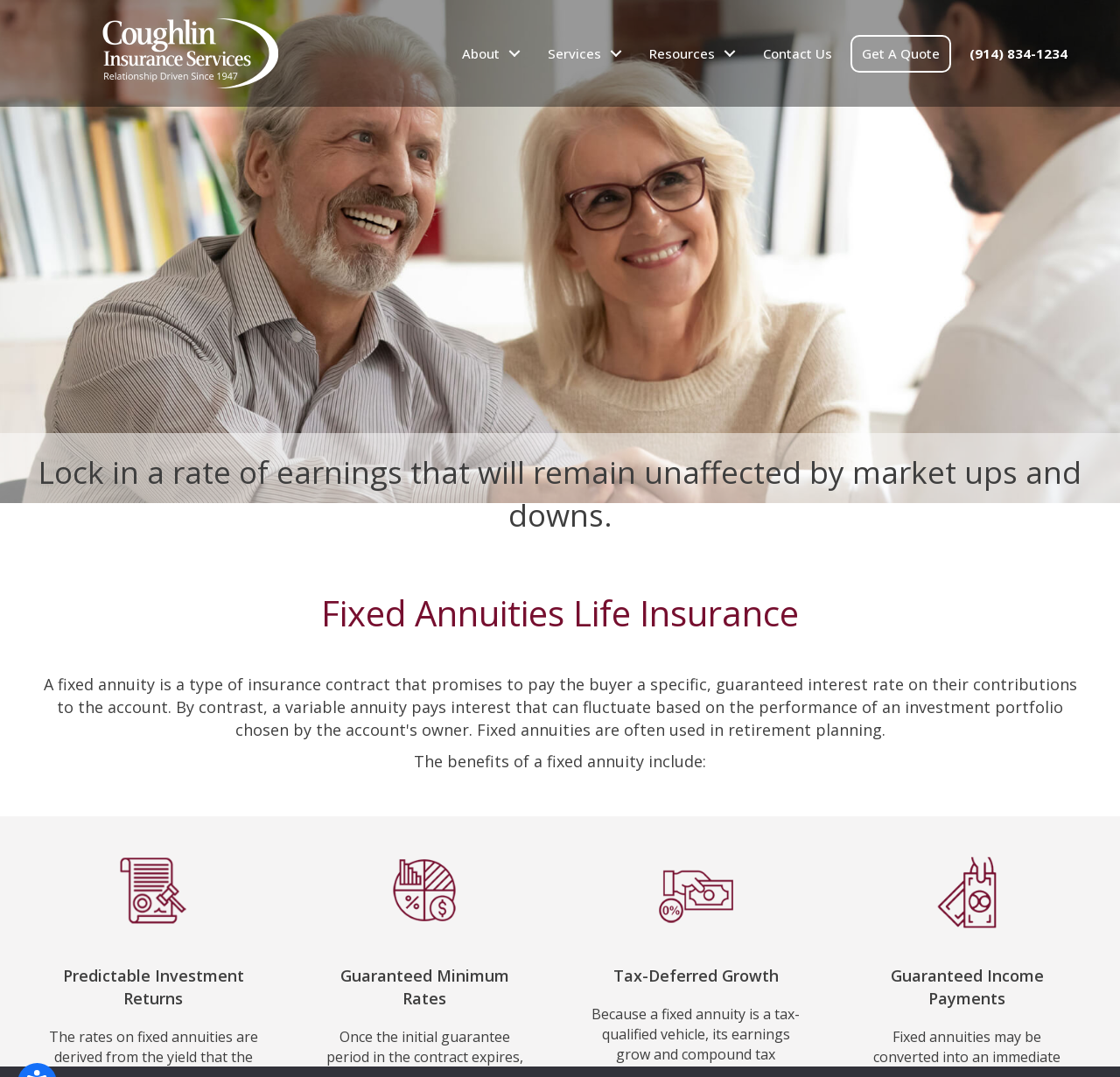Based on the element description: "Contact Us", identify the bounding box coordinates for this UI element. The coordinates must be four float numbers between 0 and 1, listed as [left, top, right, bottom].

[0.666, 0.027, 0.759, 0.072]